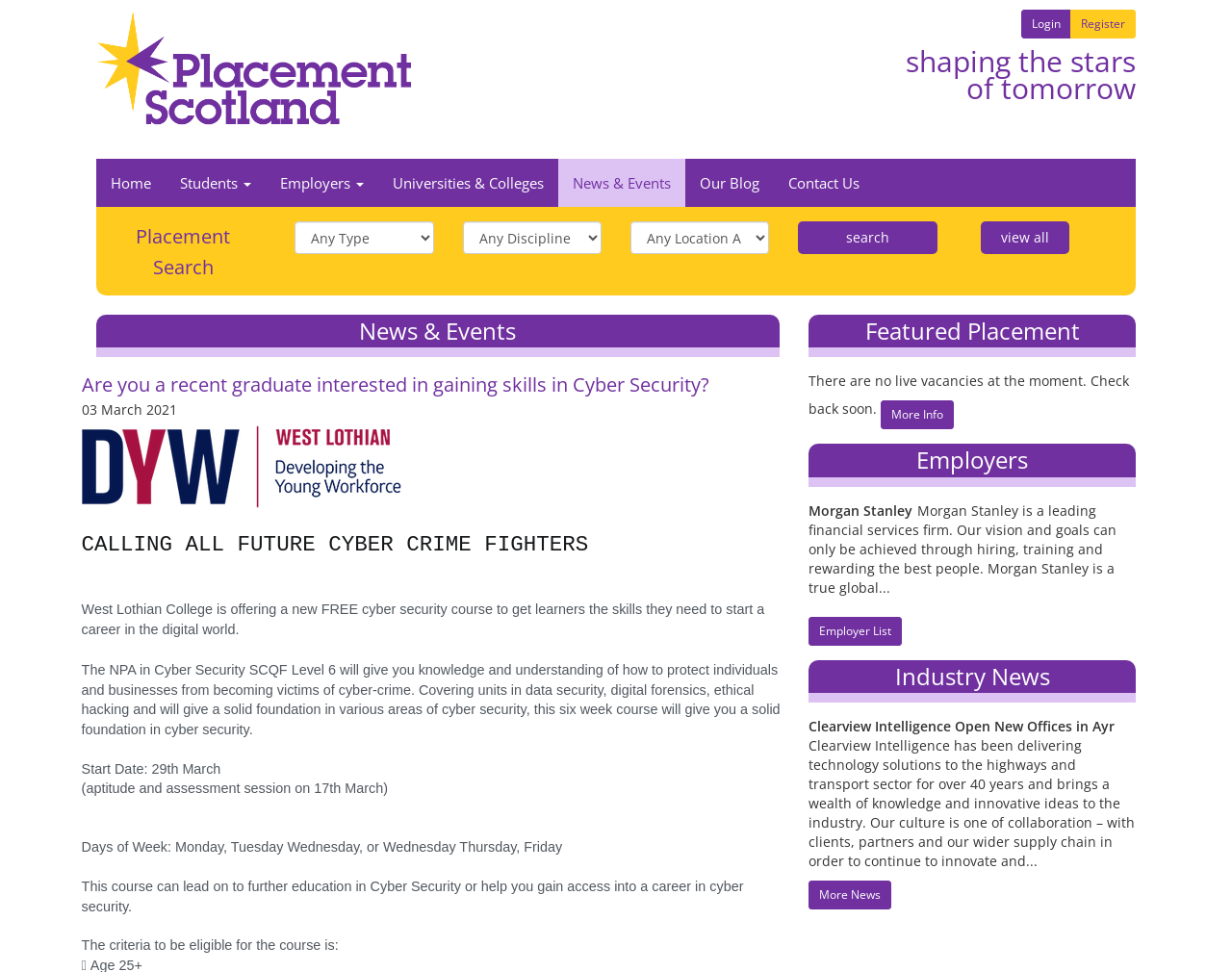Locate the bounding box coordinates of the element that should be clicked to execute the following instruction: "register for the cyber security course".

[0.869, 0.01, 0.922, 0.04]